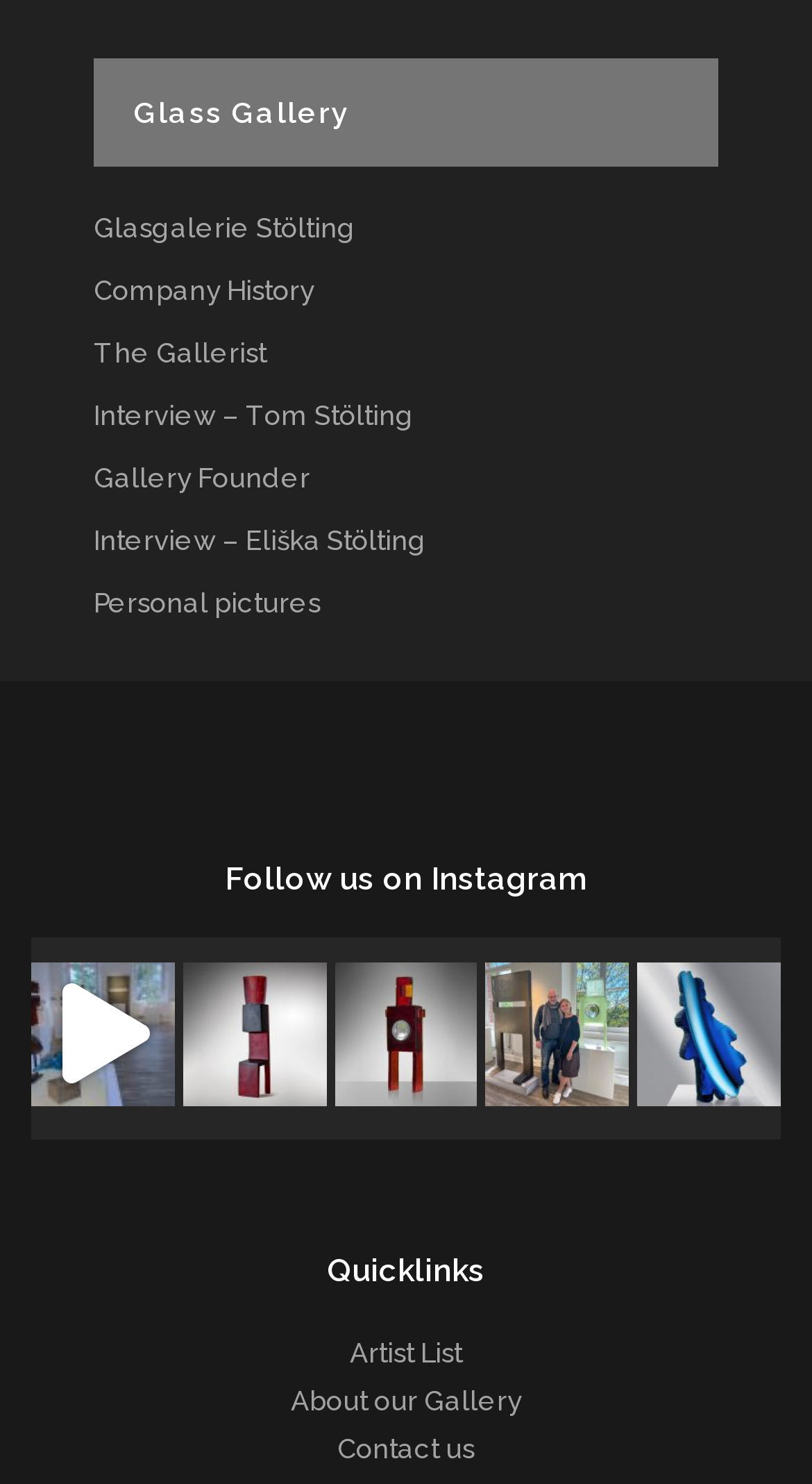Find the bounding box coordinates of the element to click in order to complete this instruction: "Click on 'Glasgalerie Stölting' link". The bounding box coordinates must be four float numbers between 0 and 1, denoted as [left, top, right, bottom].

[0.115, 0.143, 0.438, 0.164]